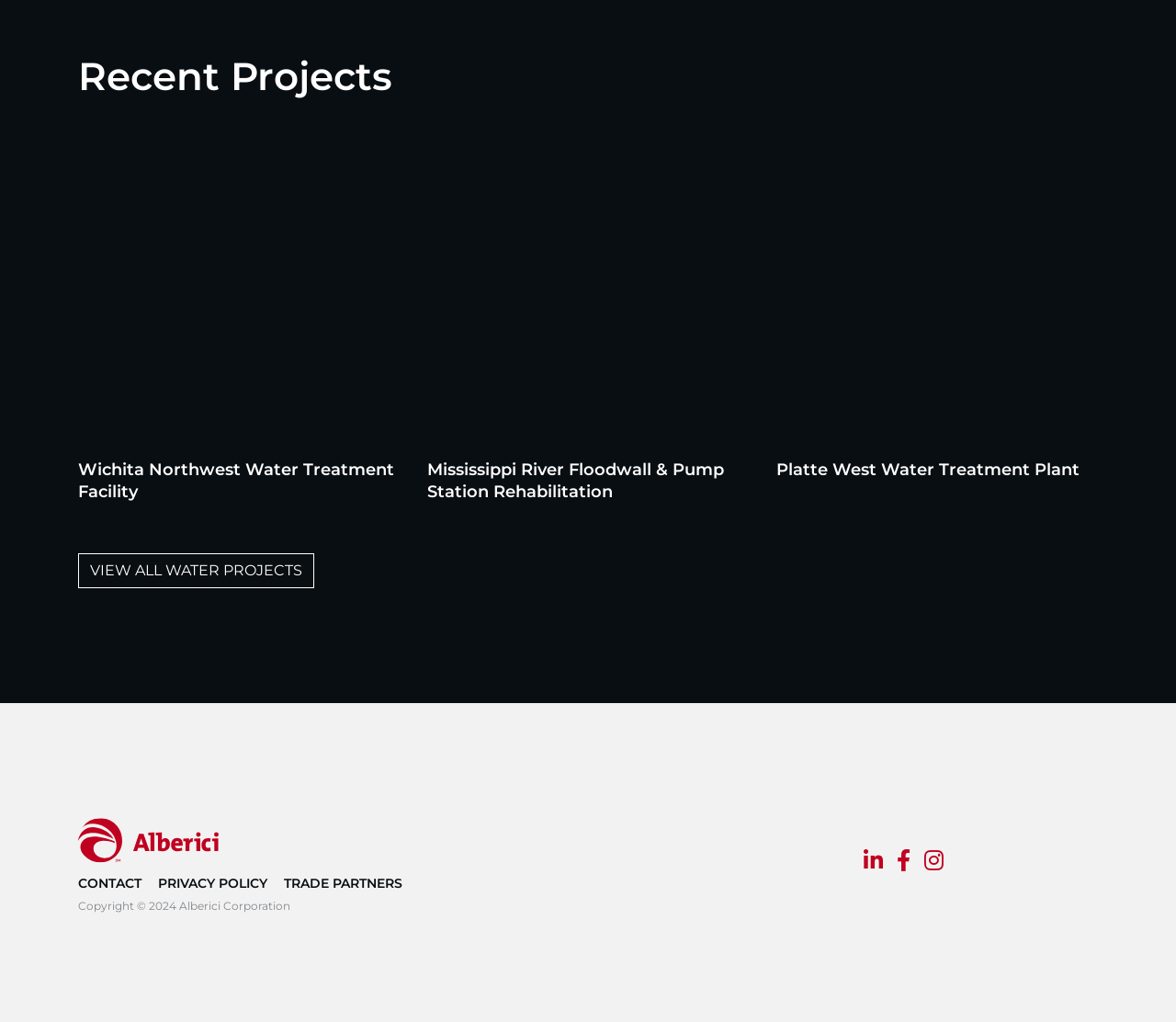Identify the bounding box for the described UI element. Provide the coordinates in (top-left x, top-left y, bottom-right x, bottom-right y) format with values ranging from 0 to 1: aria-label="Follow us on Instagram"

[0.786, 0.834, 0.802, 0.854]